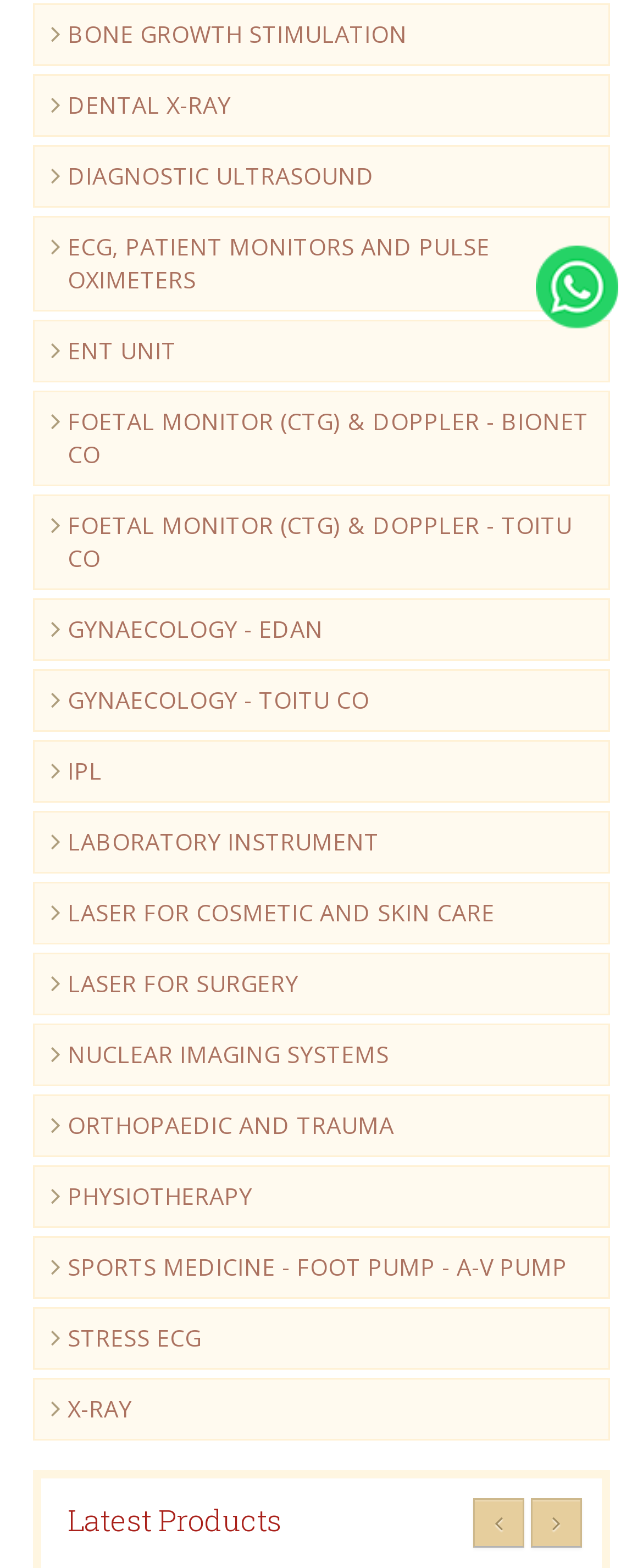Determine the bounding box for the UI element described here: "Physiotherapy".

[0.054, 0.744, 0.946, 0.782]